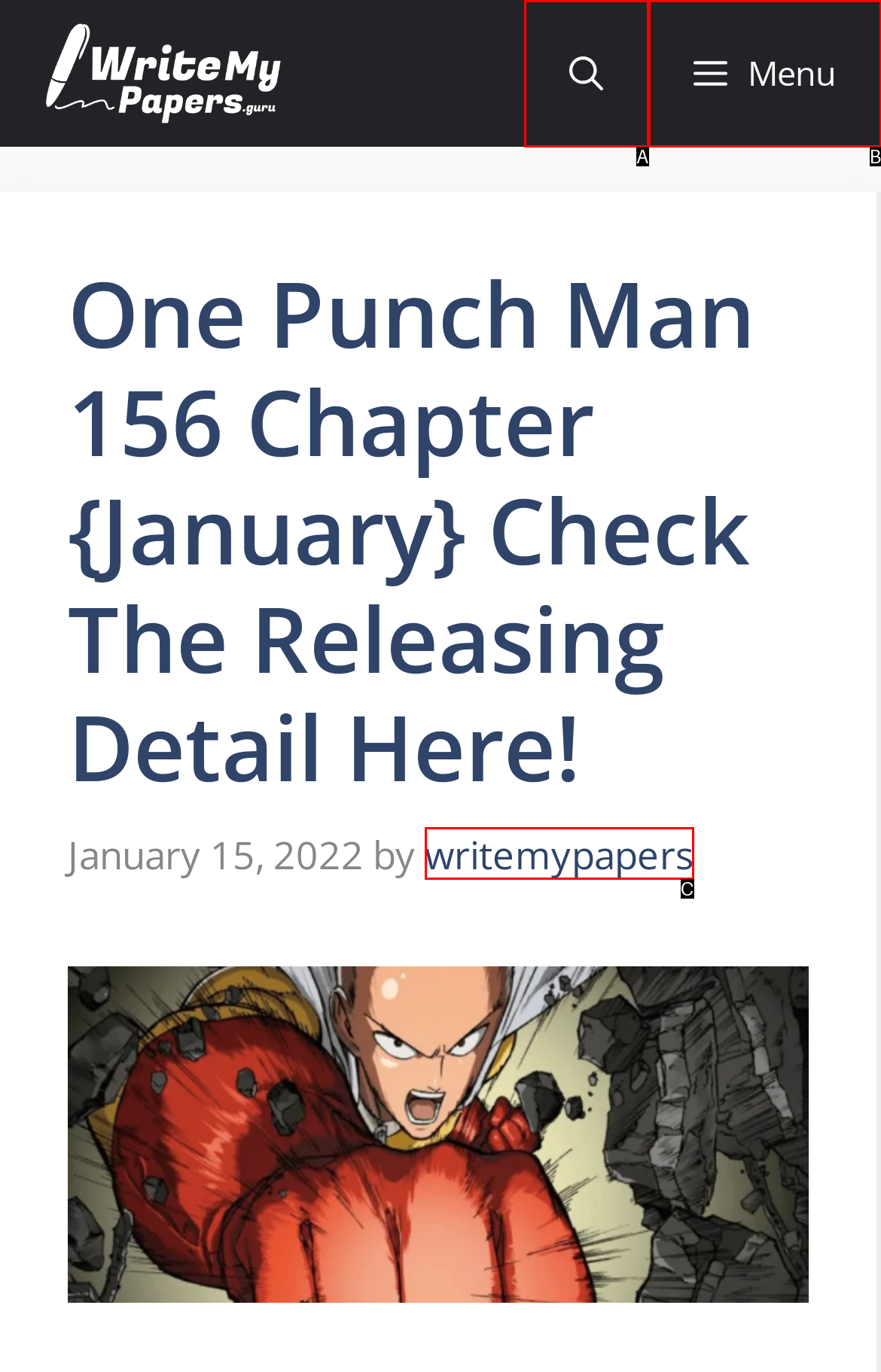Match the option to the description: aria-label="Open Search Bar"
State the letter of the correct option from the available choices.

A